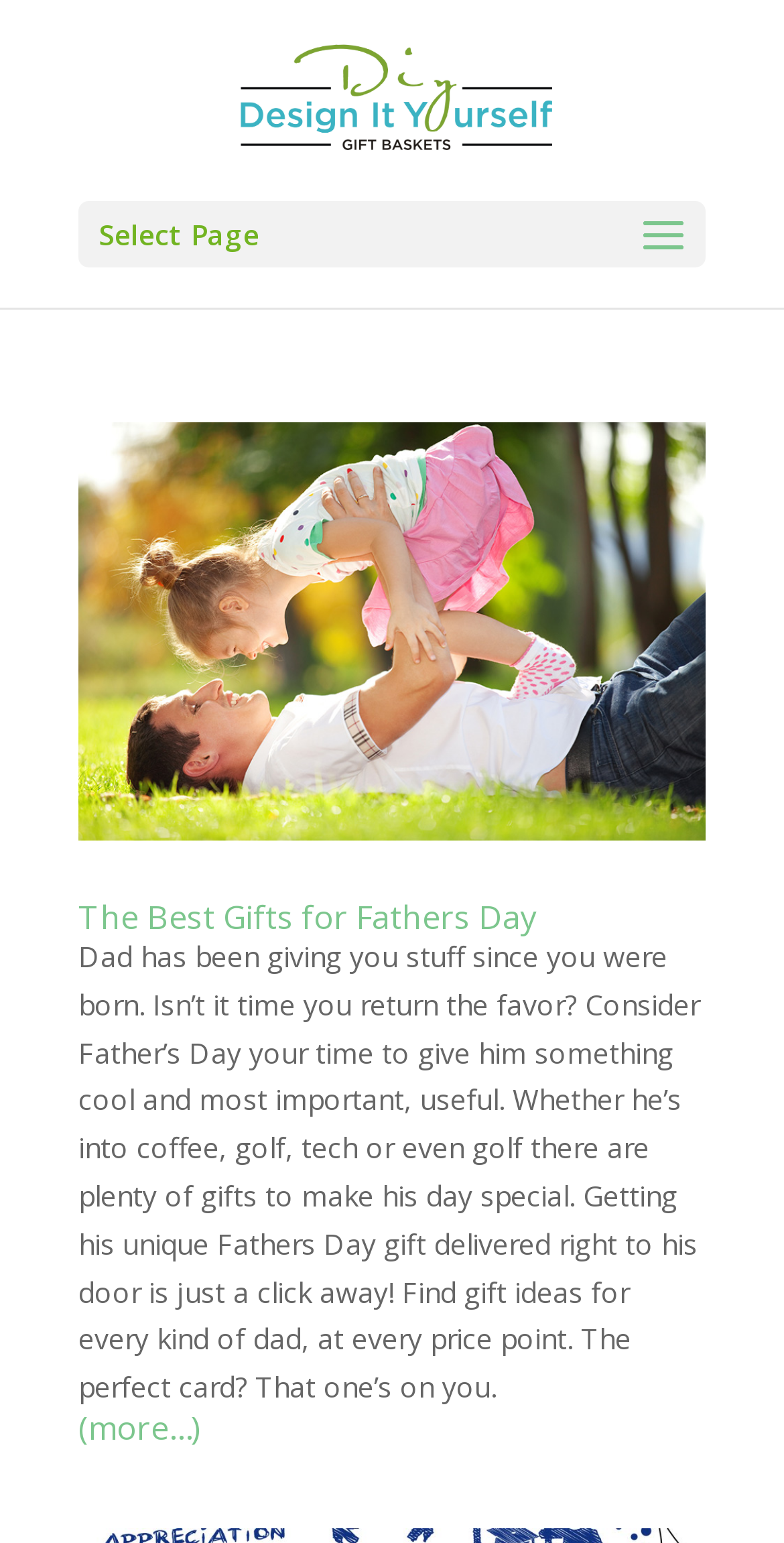Please provide a one-word or short phrase answer to the question:
What is the topic of the article on this page?

Father's Day gifts